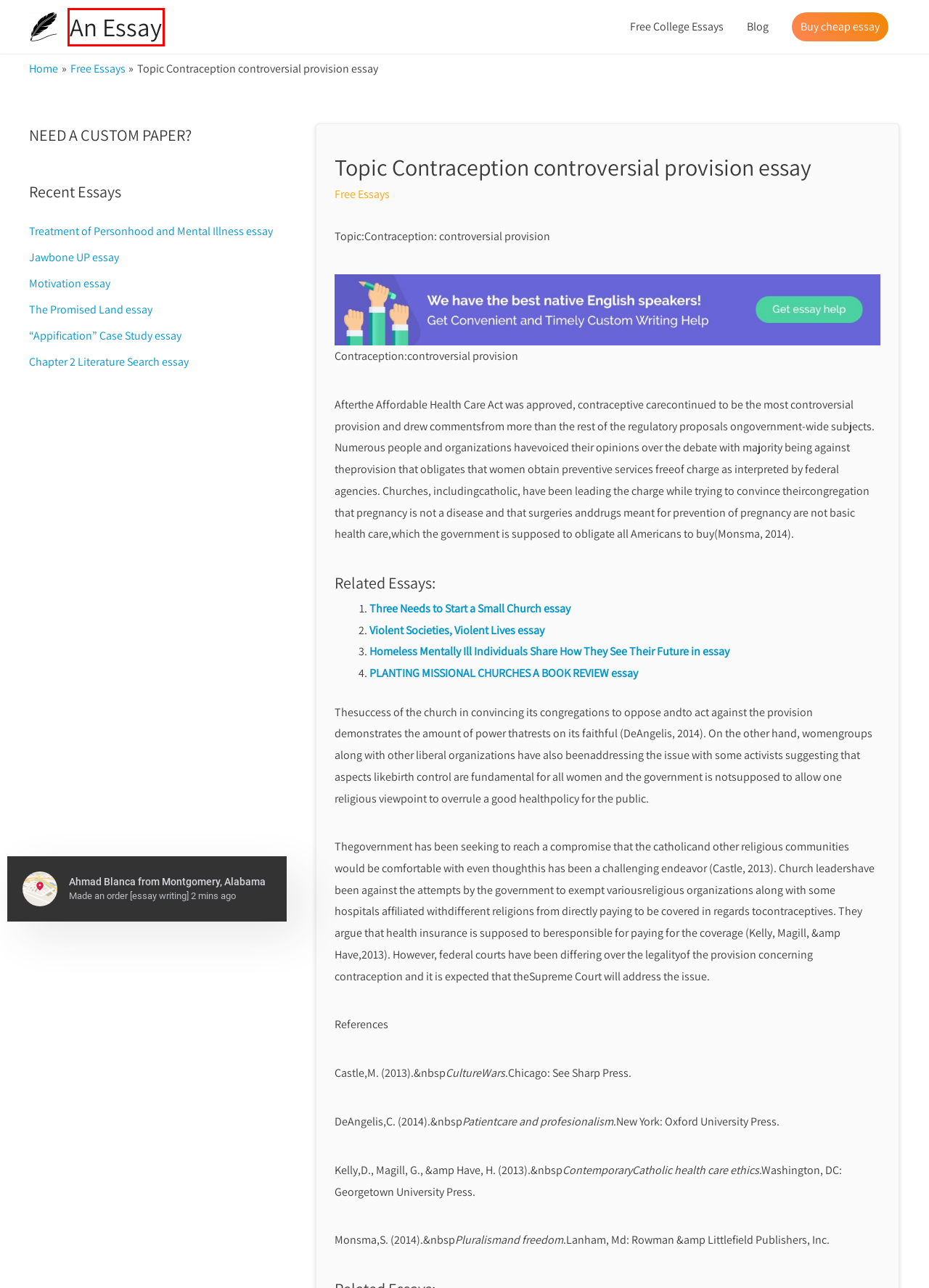Evaluate the webpage screenshot and identify the element within the red bounding box. Select the webpage description that best fits the new webpage after clicking the highlighted element. Here are the candidates:
A. Three Needs to Start a Small Church essay Essay — Free college essays
B. Blog
C. Jawbone UP essay Essay — Free college essays
D. Treatment of Personhood and Mental Illness essay Essay — Free college essays
E. "Appification" Case Study essay Essay — Free college essays
F. PLANTING MISSIONAL CHURCHES A BOOK REVIEW essay Essay — Free college essays
G. Free essay topics — free essay examples
H. Free college essays online — An Essay

H